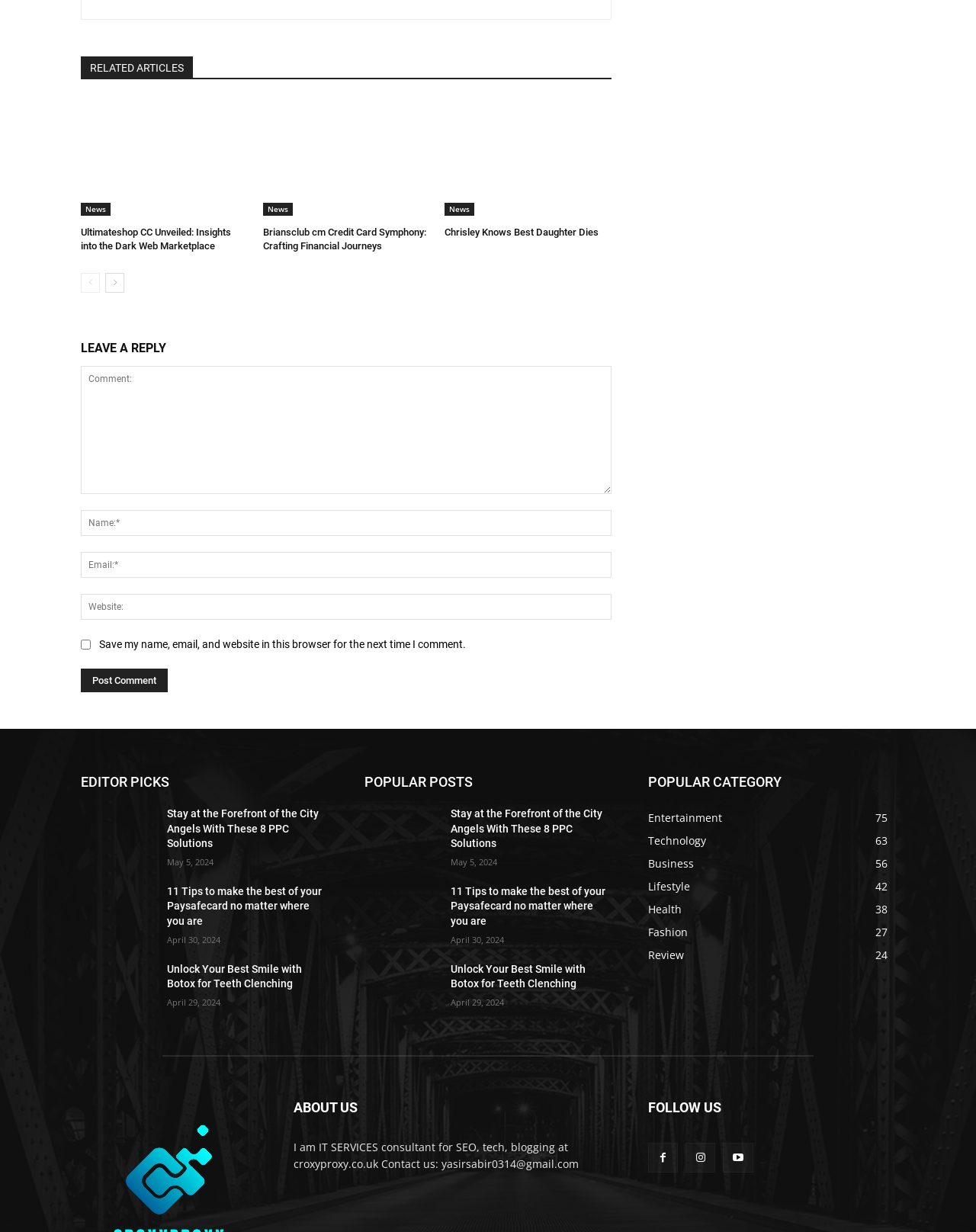Can you show the bounding box coordinates of the region to click on to complete the task described in the instruction: "Click on the 'News' link"?

[0.083, 0.165, 0.113, 0.175]